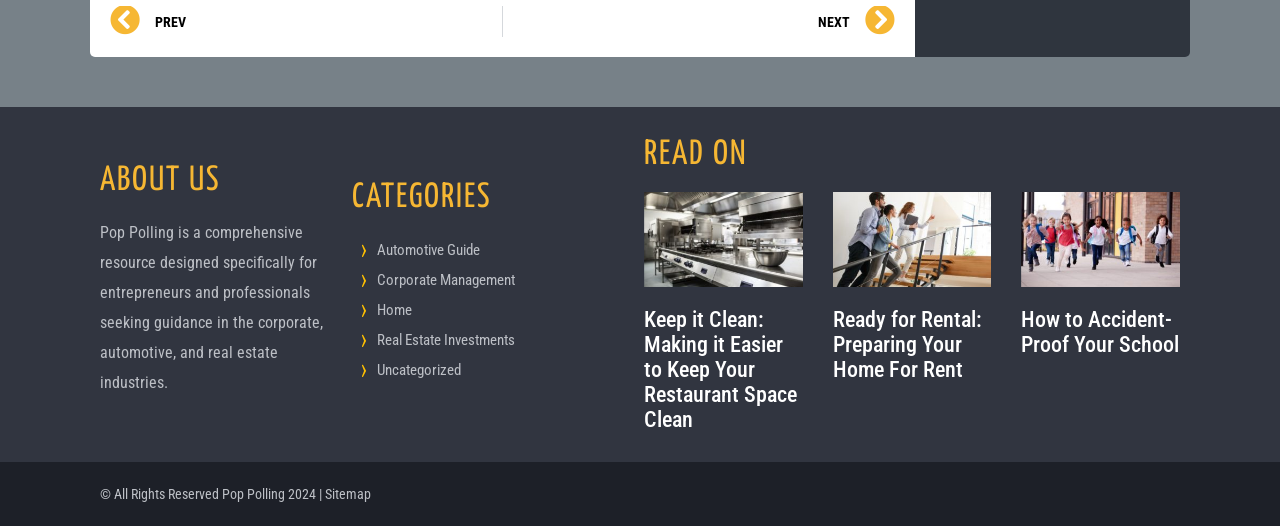Provide a one-word or one-phrase answer to the question:
What is the theme of the images on this webpage?

Professional settings